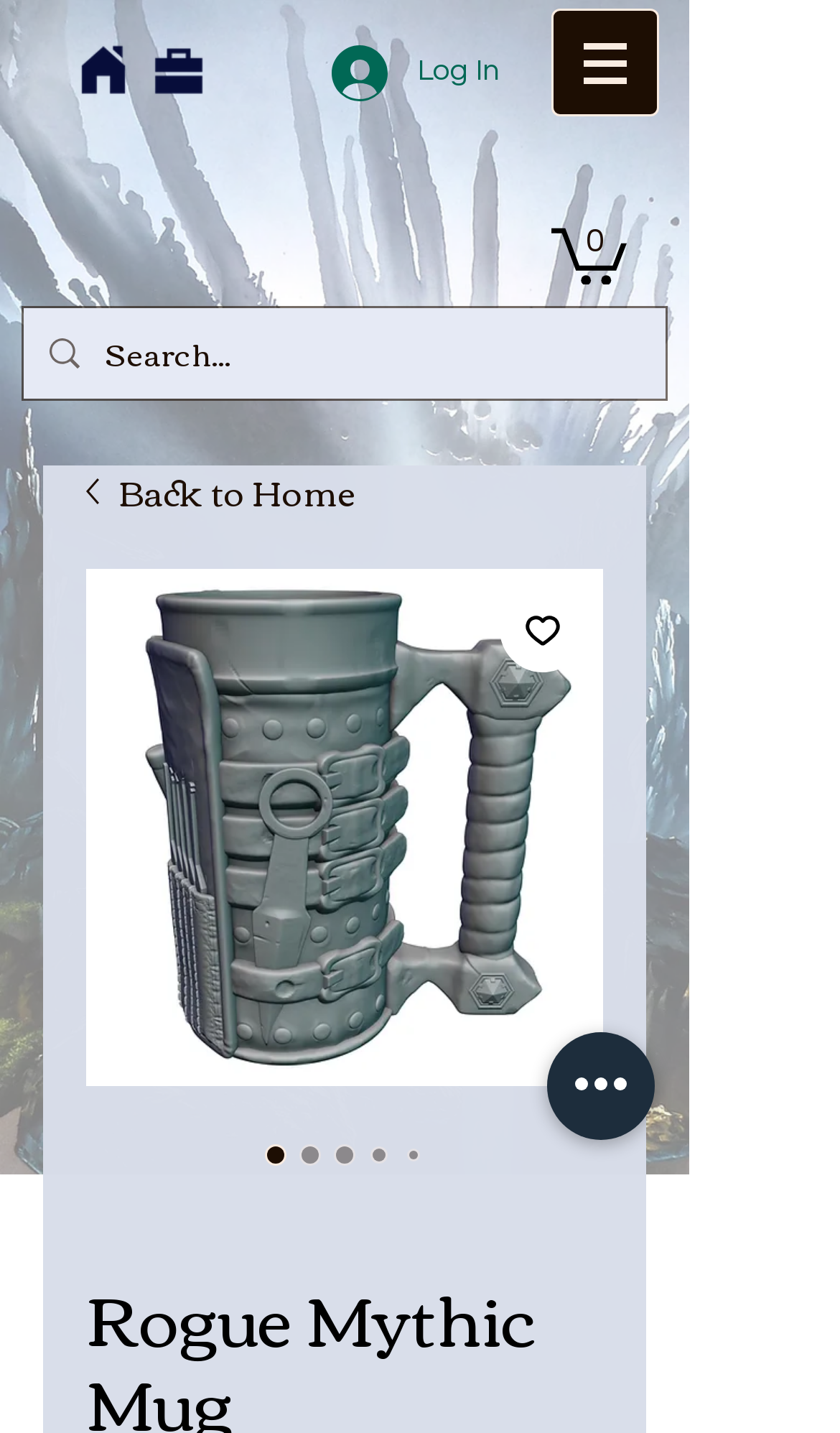Find the bounding box coordinates for the HTML element described as: "aria-label="Add to Wishlist"". The coordinates should consist of four float values between 0 and 1, i.e., [left, top, right, bottom].

[0.595, 0.41, 0.697, 0.47]